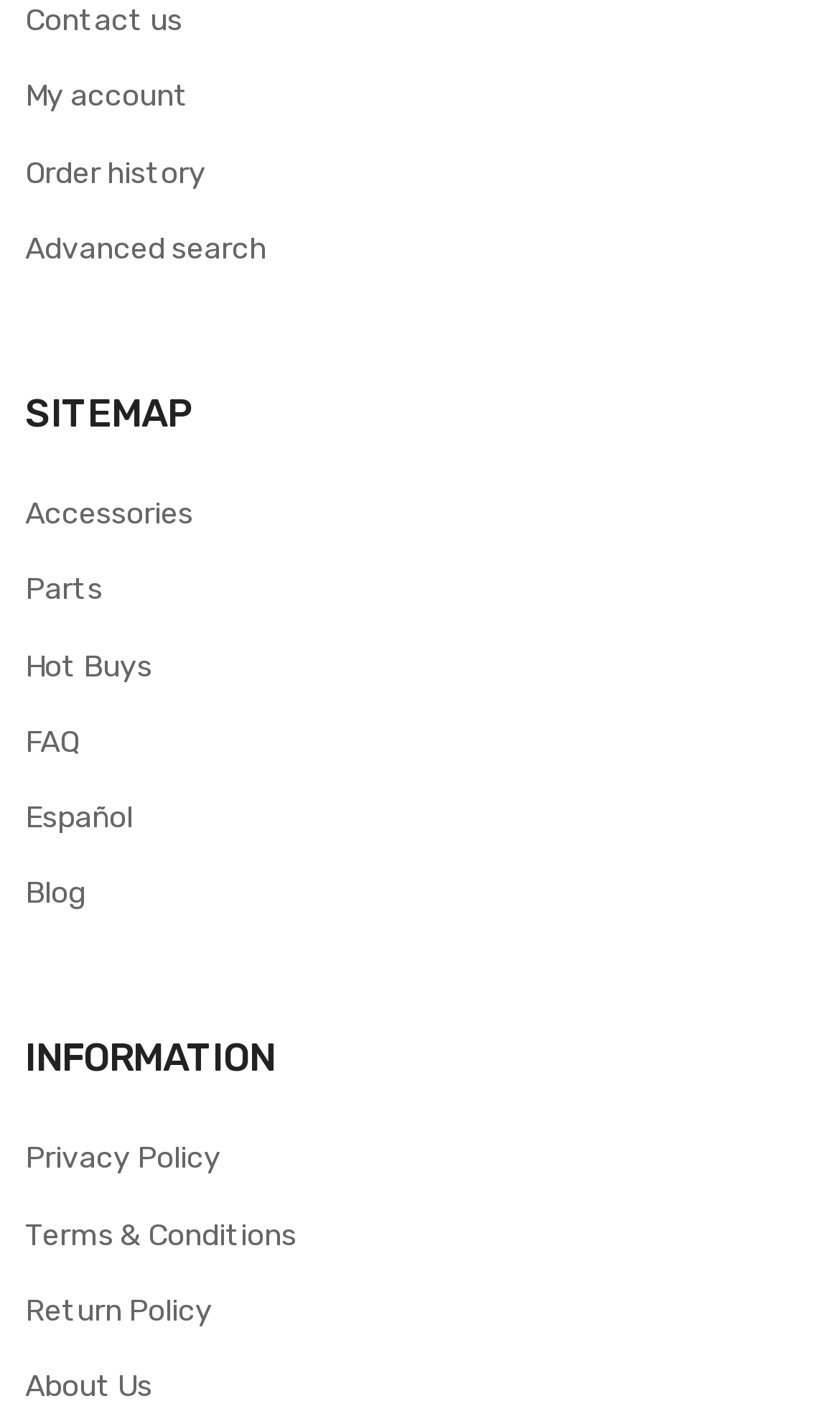Identify the bounding box of the HTML element described here: "Accessories". Provide the coordinates as four float numbers between 0 and 1: [left, top, right, bottom].

[0.03, 0.345, 0.23, 0.38]